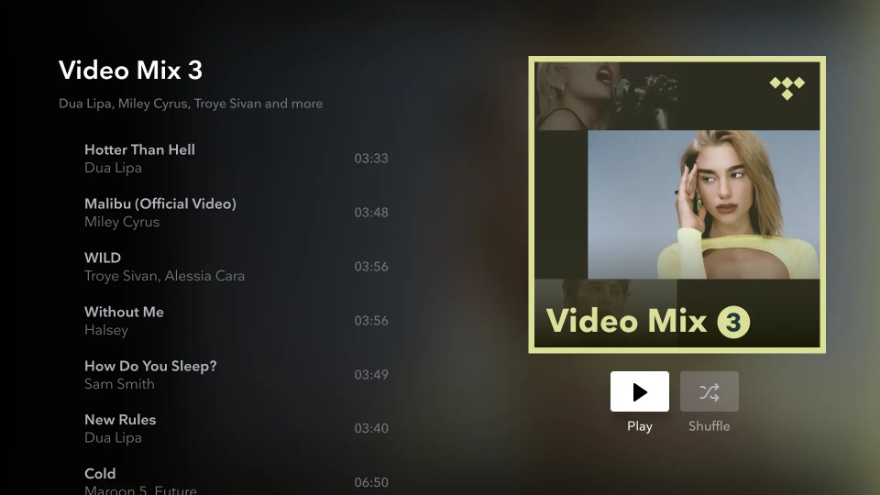Give a concise answer of one word or phrase to the question: 
What is the duration of 'Hotter Than Hell' by Dua Lipa?

Not specified